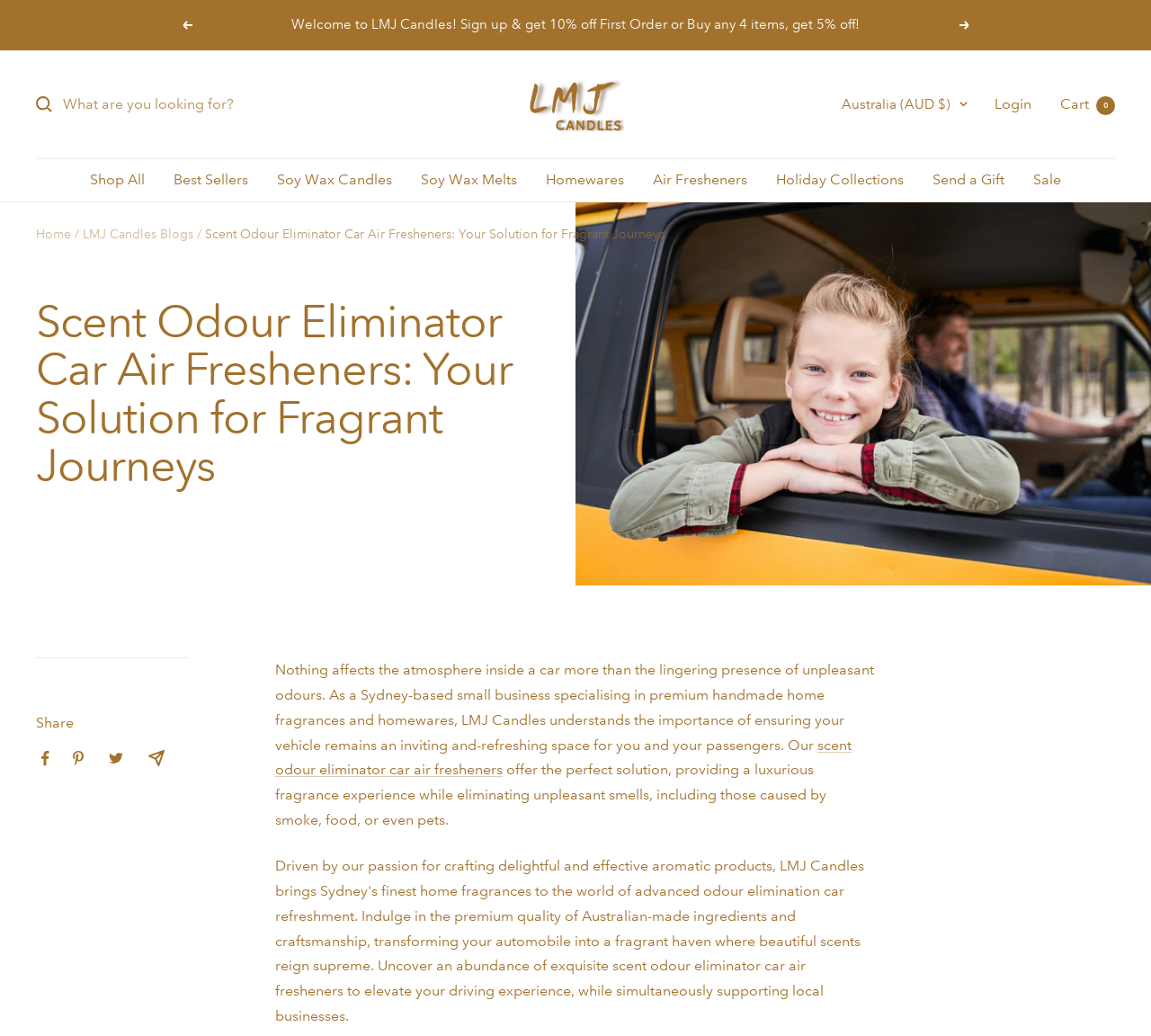Please look at the image and answer the question with a detailed explanation: How many links are available in the navigation breadcrumb?

The navigation breadcrumb section on the webpage contains three links: Home, LMJ Candles Blogs, and Scent Odour Eliminator Car Air Fresheners.